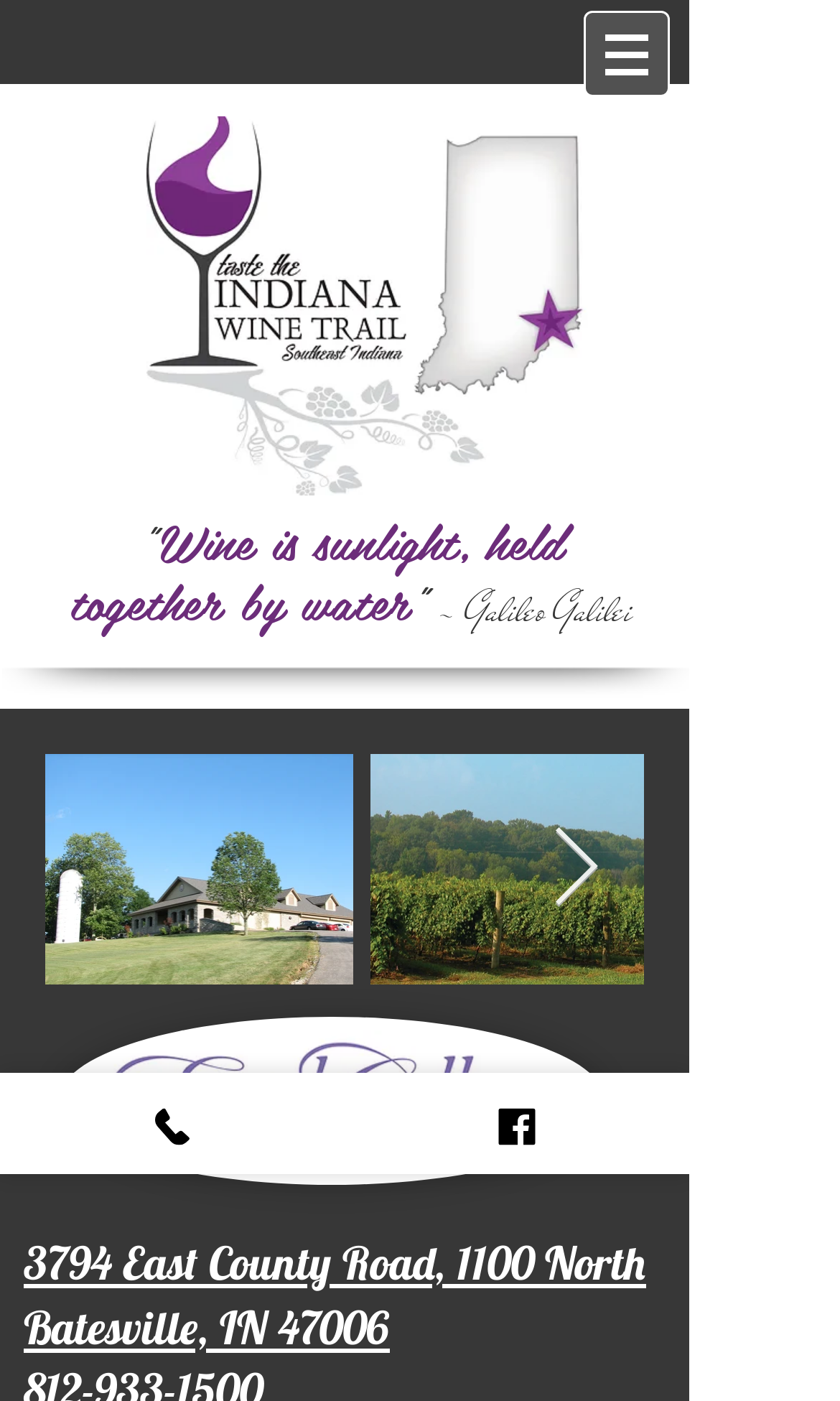Summarize the webpage comprehensively, mentioning all visible components.

The webpage is about Ertel Cellars Winery, which is part of The Indiana Wine Trail. At the top right corner, there is a navigation menu labeled "Site" with a button that has a popup menu. The button is accompanied by a small image.

On the left side of the page, there is a large image of the IWT logo, which takes up about half of the page's height. Below the logo, there is a quote from Galileo Galilei about wine, which serves as a heading.

To the right of the quote, there is a smaller heading that displays the winery's address, which is also a link. Below the address, there is a circular image of Ertel Cellars.

In the middle of the page, there are three buttons arranged horizontally. The first button is on the left, and the second button is on the right. The third button, labeled "Next Item", is located on the right side of the page, slightly above the middle.

At the bottom of the page, there are two links, "Phone" and "Facebook", which are accompanied by small images. The "Phone" link is on the left, and the "Facebook" link is on the right.